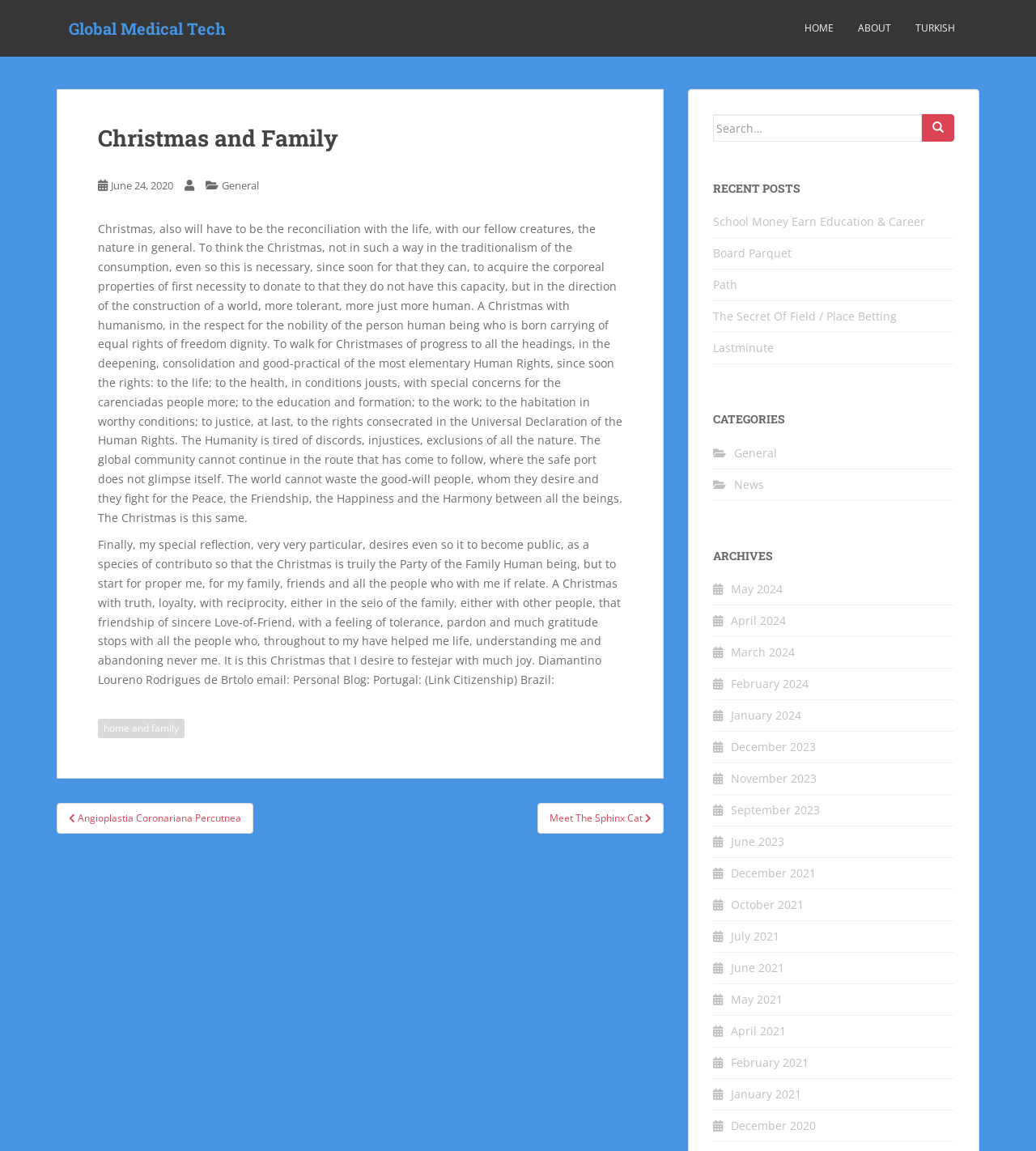Generate a comprehensive description of the webpage.

The webpage is titled "Christmas and Family – Global Medical Tech" and has a navigation menu at the top right corner with links to "HOME", "ABOUT", and "TURKISH". Below the navigation menu, there is a main section that takes up most of the page. 

In the main section, there is an article with a heading "Christmas and Family" followed by a link to "June 24, 2020" and another link to "General". The article's content is a long paragraph discussing the true meaning of Christmas, emphasizing the importance of human rights, tolerance, and justice. 

Below the article, there is a footer section with a link to "home and family". On the right side of the page, there is a search bar with a label "Search for:" and a button. 

Further down, there are sections for "RECENT POSTS", "CATEGORIES", and "ARCHIVES". The "RECENT POSTS" section has five links to different posts, including "School Money Earn Education & Career" and "The Secret Of Field / Place Betting". The "CATEGORIES" section has two links to "General" and "News". The "ARCHIVES" section has 15 links to different months and years, ranging from May 2024 to January 2021.